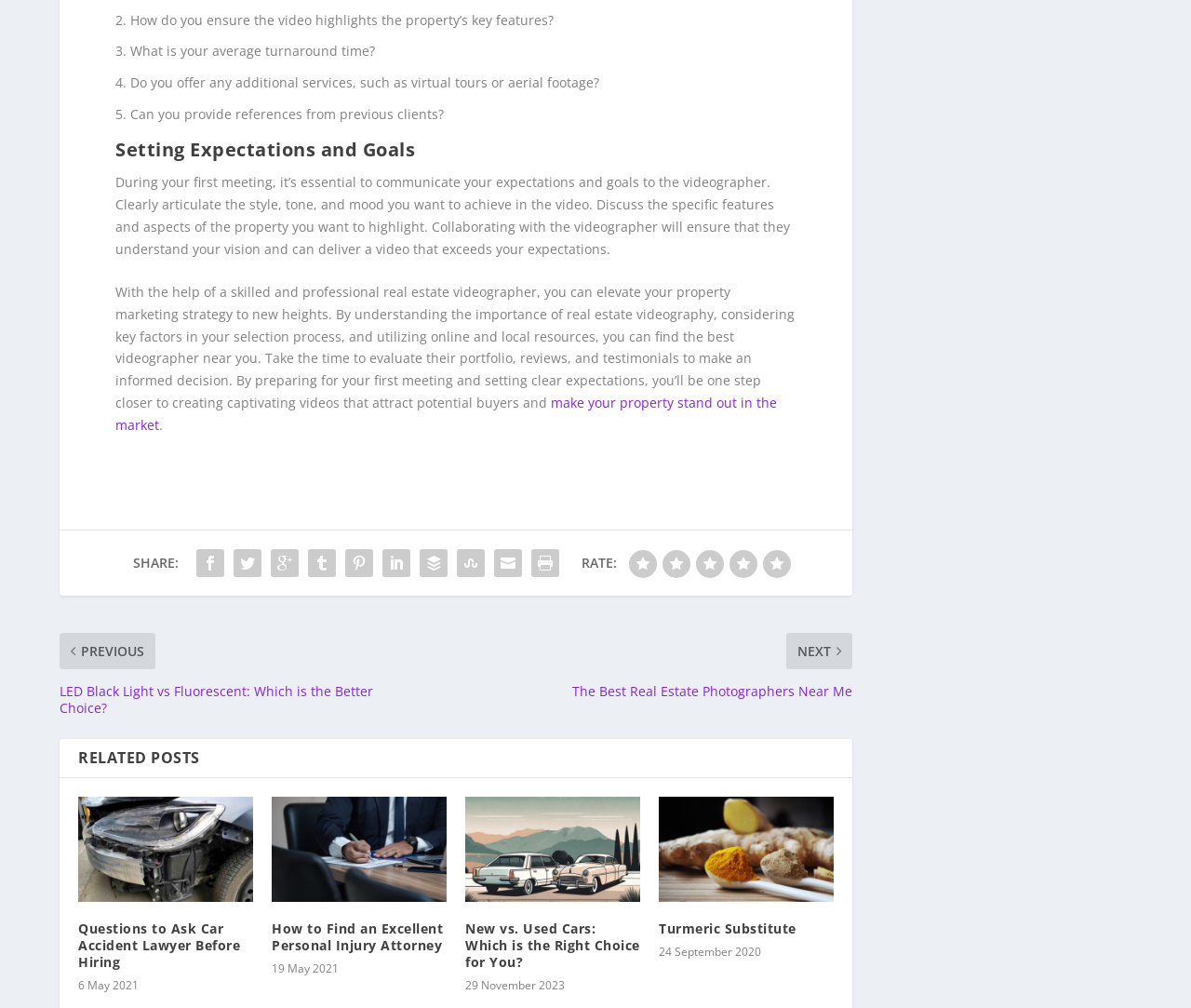Please determine the bounding box coordinates of the area that needs to be clicked to complete this task: 'Share this article'. The coordinates must be four float numbers between 0 and 1, formatted as [left, top, right, bottom].

[0.111, 0.536, 0.15, 0.554]